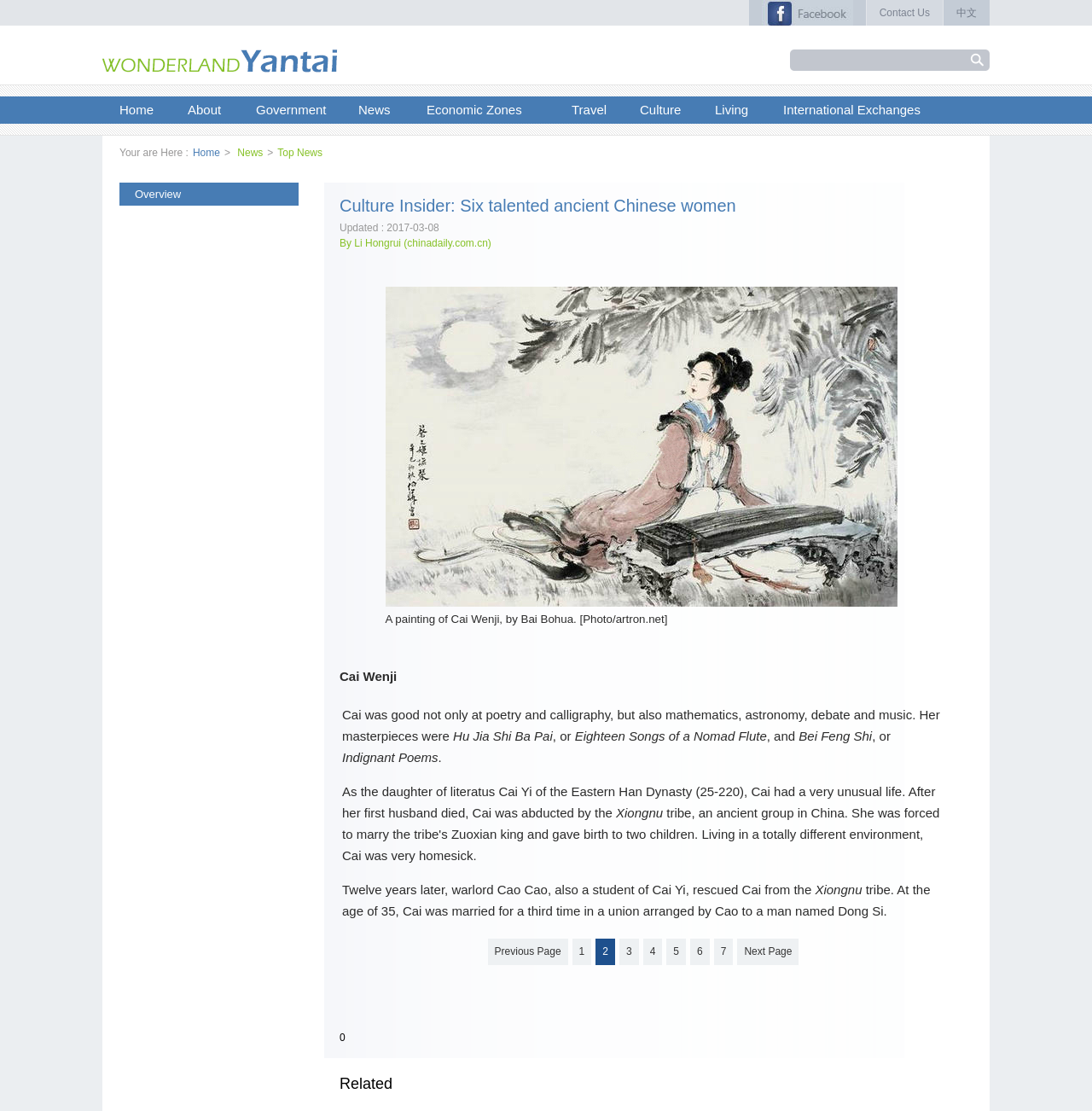Find the bounding box coordinates of the element to click in order to complete the given instruction: "go to the next page."

[0.675, 0.845, 0.732, 0.869]